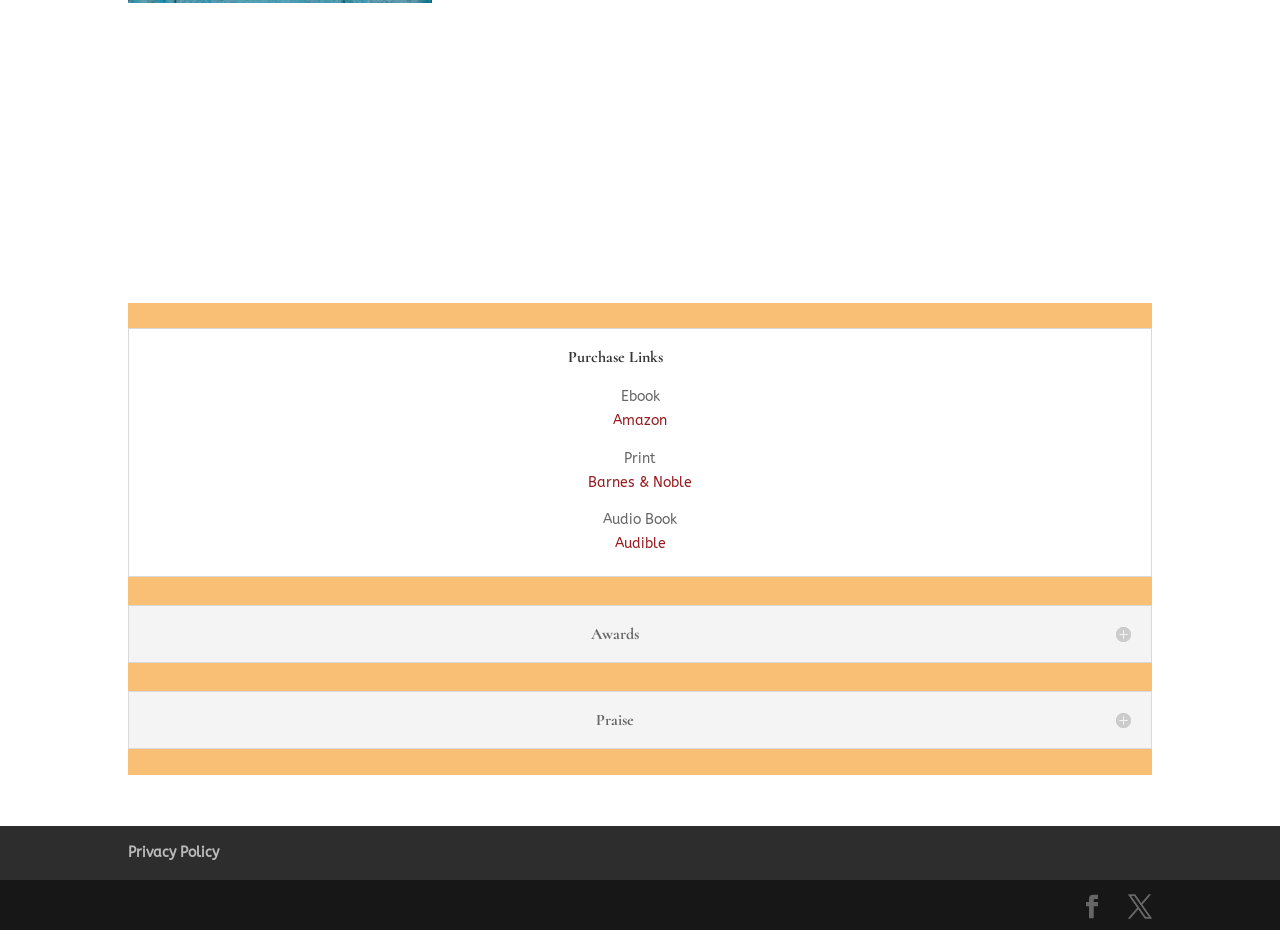Predict the bounding box of the UI element based on the description: "Privacy Policy". The coordinates should be four float numbers between 0 and 1, formatted as [left, top, right, bottom].

[0.1, 0.908, 0.171, 0.926]